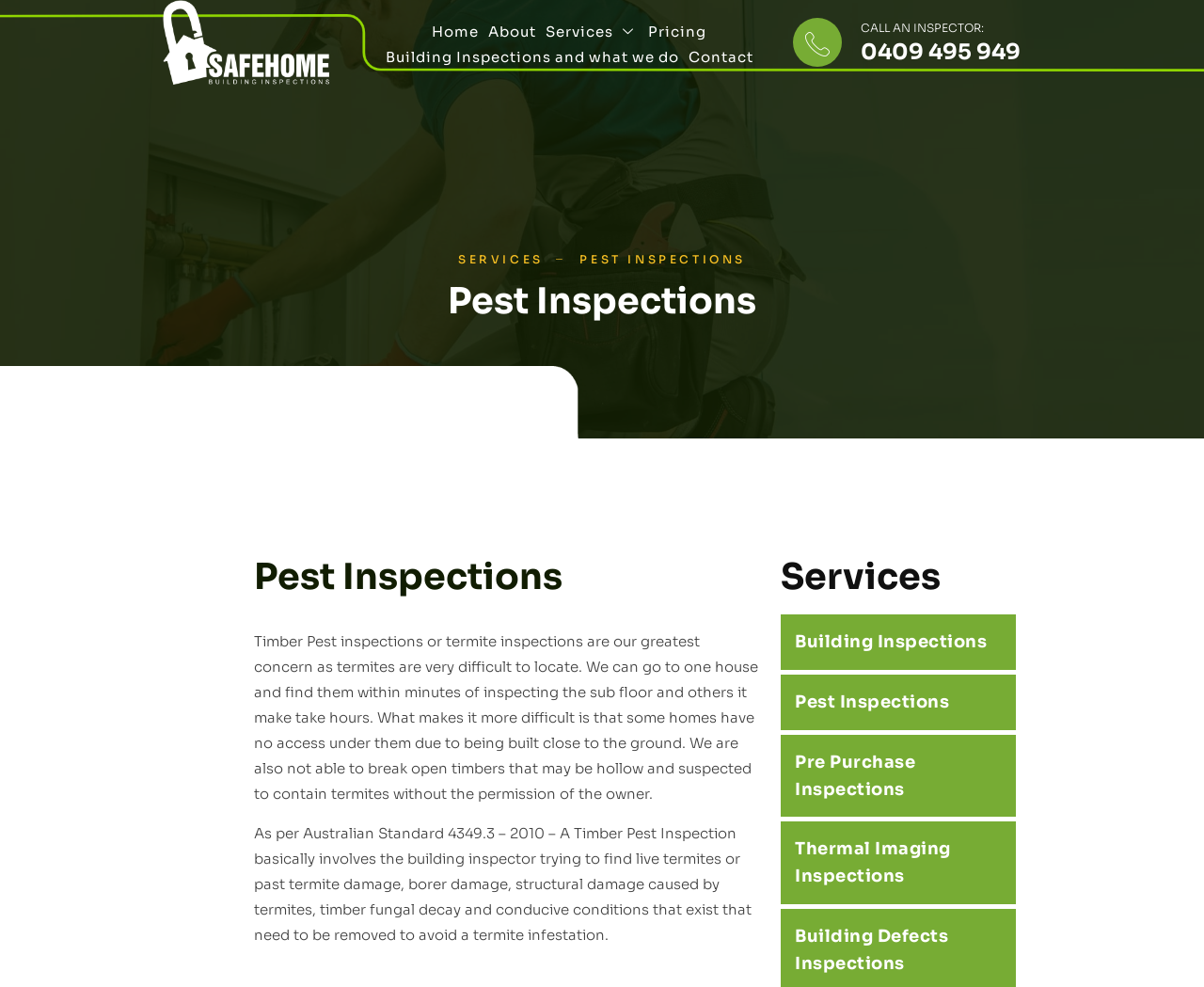Locate the bounding box coordinates of the element's region that should be clicked to carry out the following instruction: "Click on the 'Services' link". The coordinates need to be four float numbers between 0 and 1, i.e., [left, top, right, bottom].

[0.38, 0.252, 0.451, 0.273]